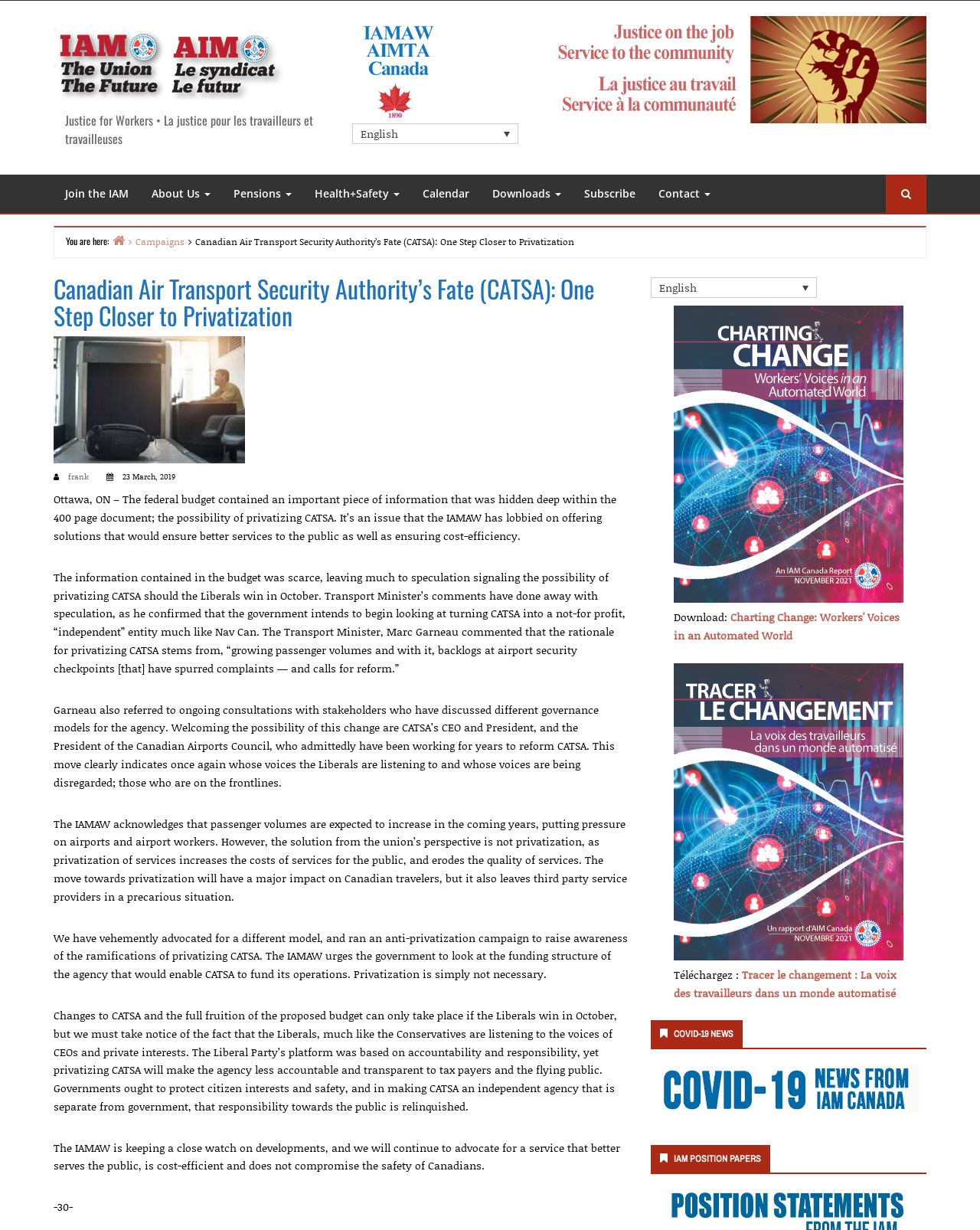What is the date mentioned in the article?
Refer to the image and provide a thorough answer to the question.

The article mentions a specific date, which is Saturday, March 23, 2019. This date is likely the publication date of the article or a relevant event mentioned in the article.